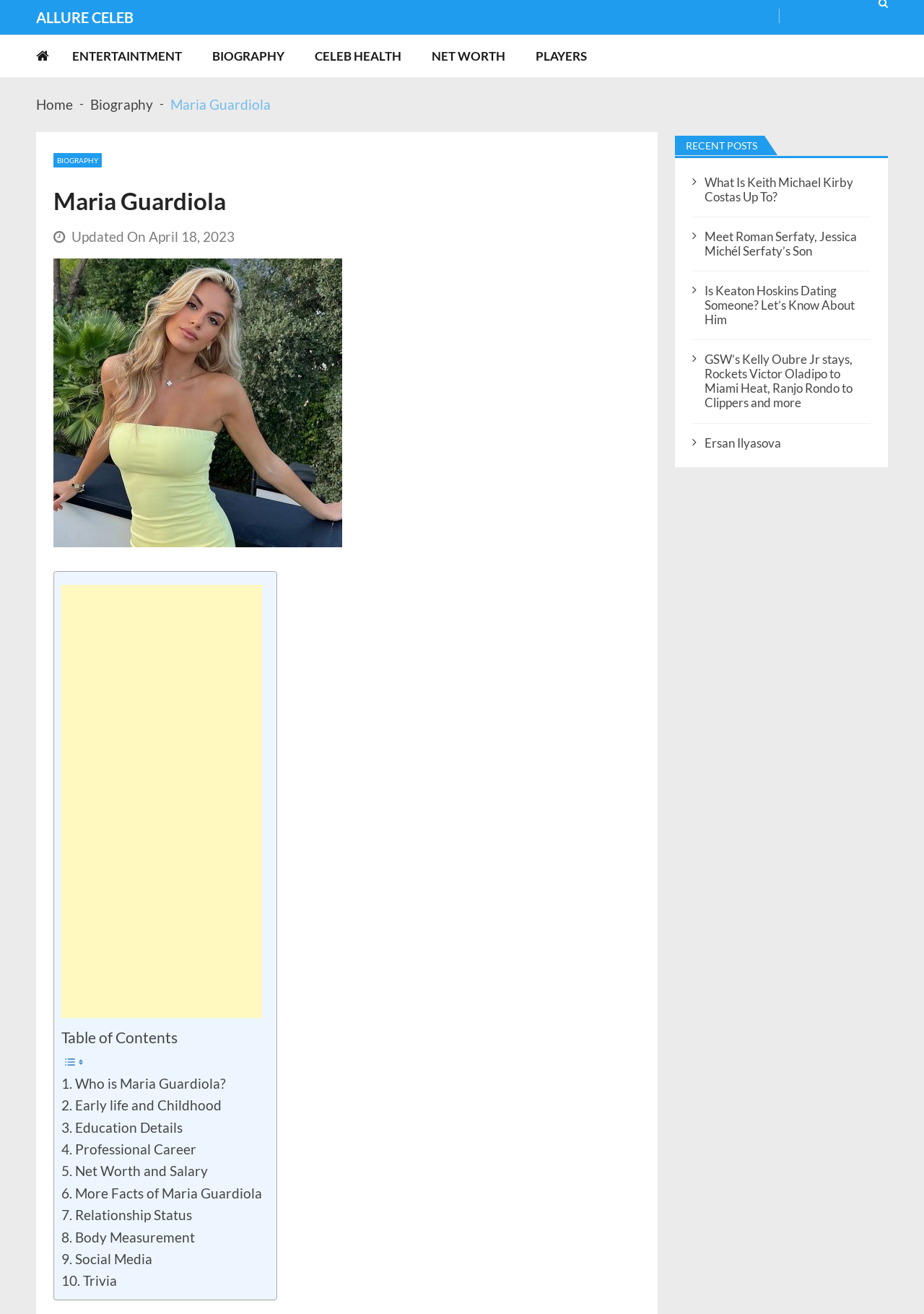Can you find the bounding box coordinates for the element to click on to achieve the instruction: "Check the 'healthcare' section"?

None